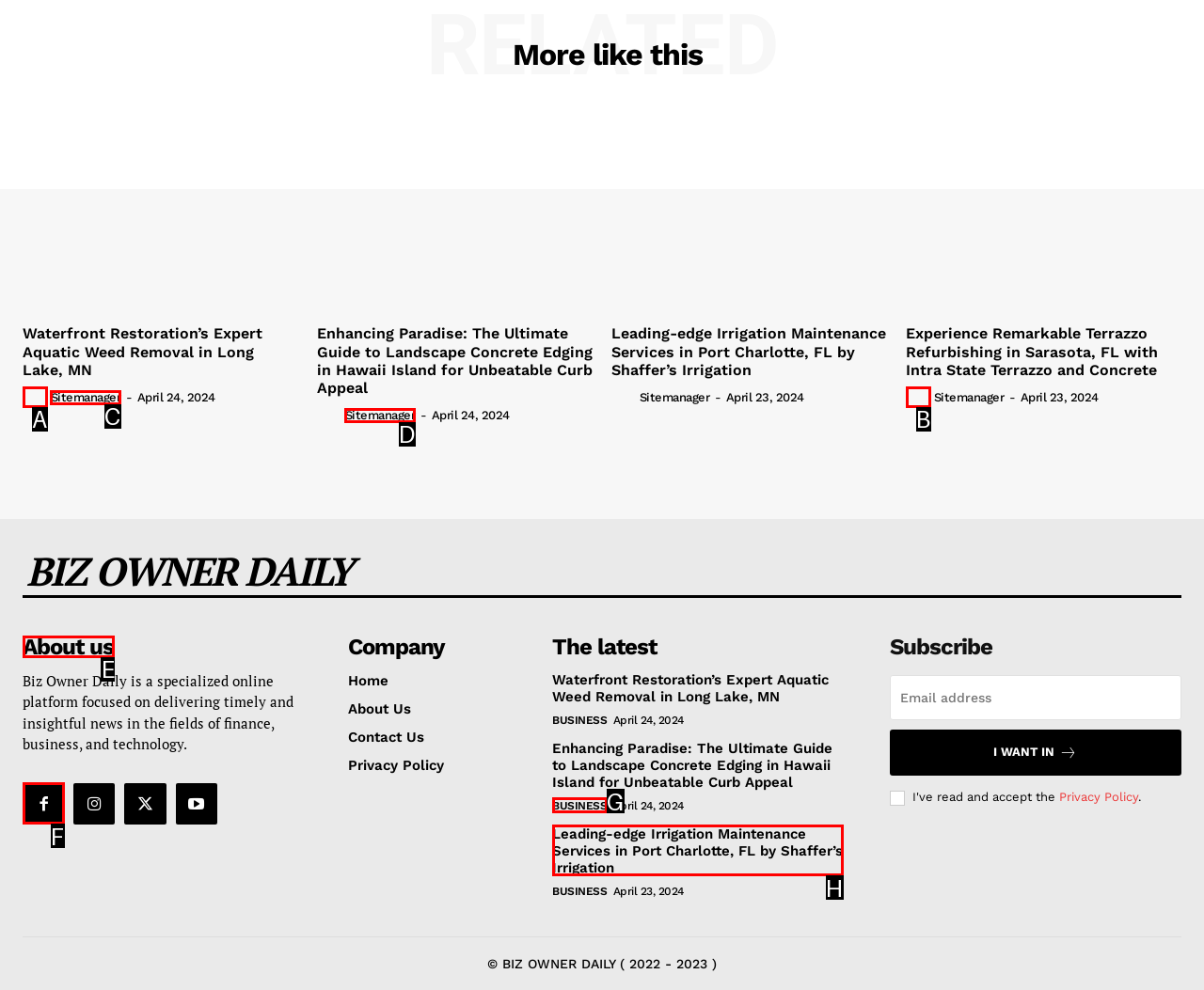Which HTML element should be clicked to fulfill the following task: Click on 'About us'?
Reply with the letter of the appropriate option from the choices given.

E